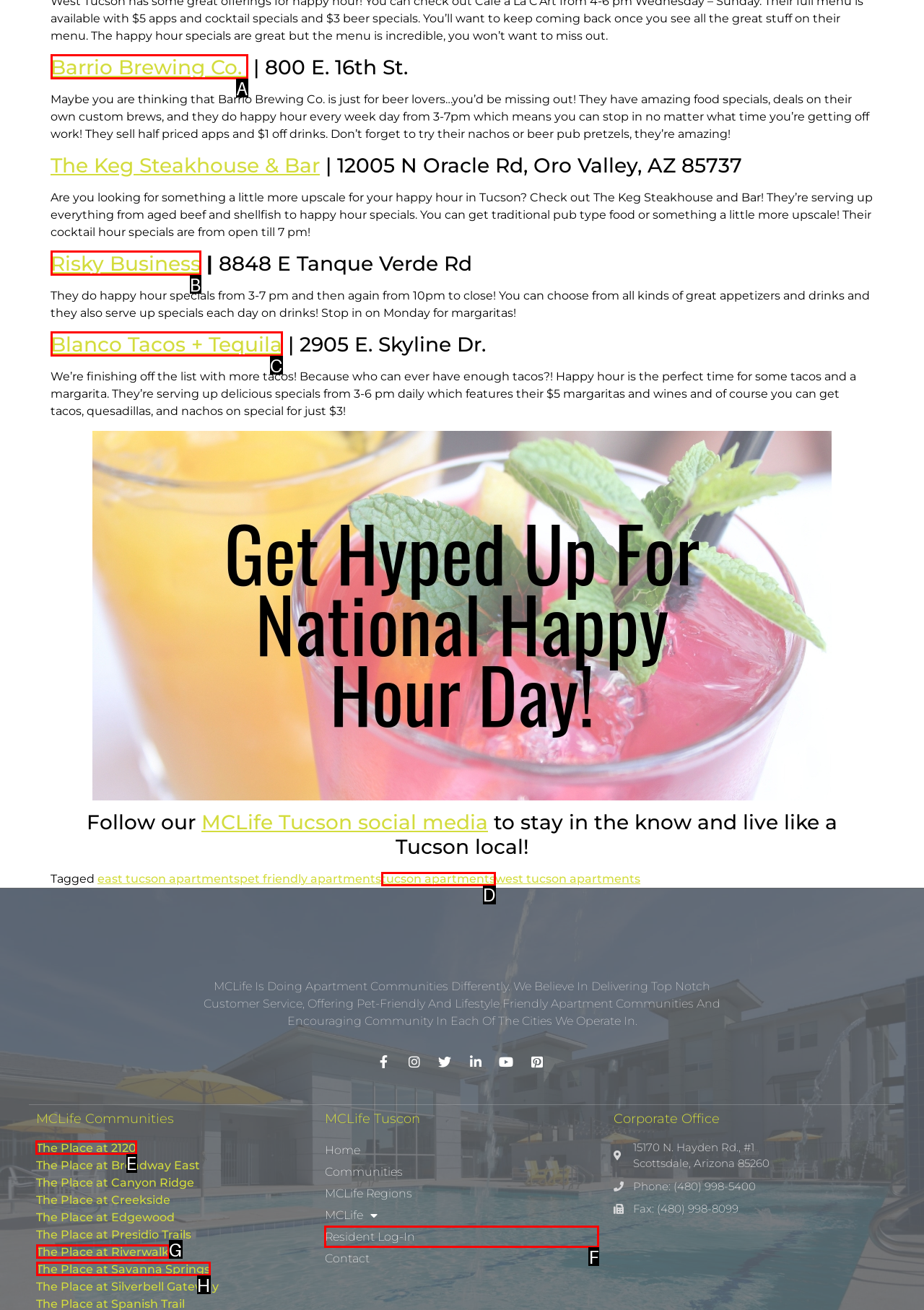To complete the task: Visit The Place at 2120, which option should I click? Answer with the appropriate letter from the provided choices.

E